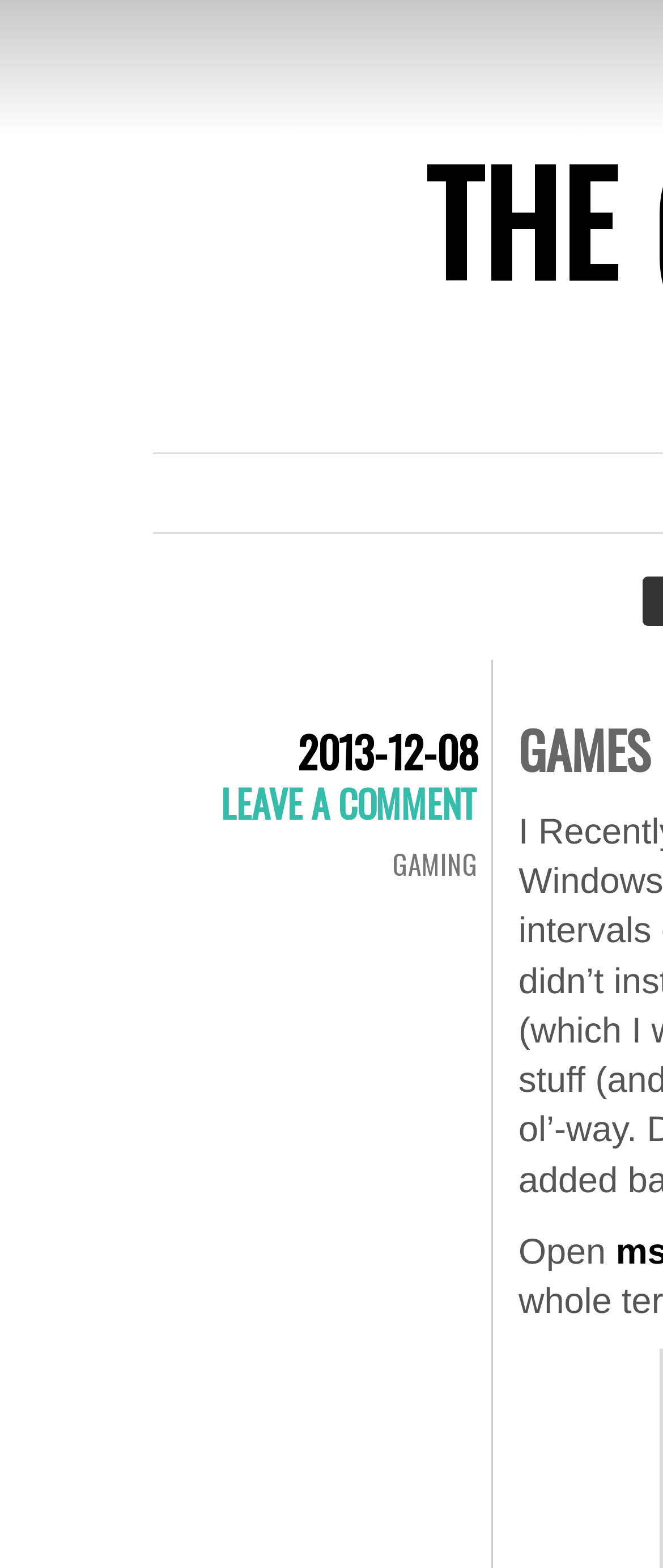Given the following UI element description: "Gaming", find the bounding box coordinates in the webpage screenshot.

[0.592, 0.538, 0.721, 0.564]